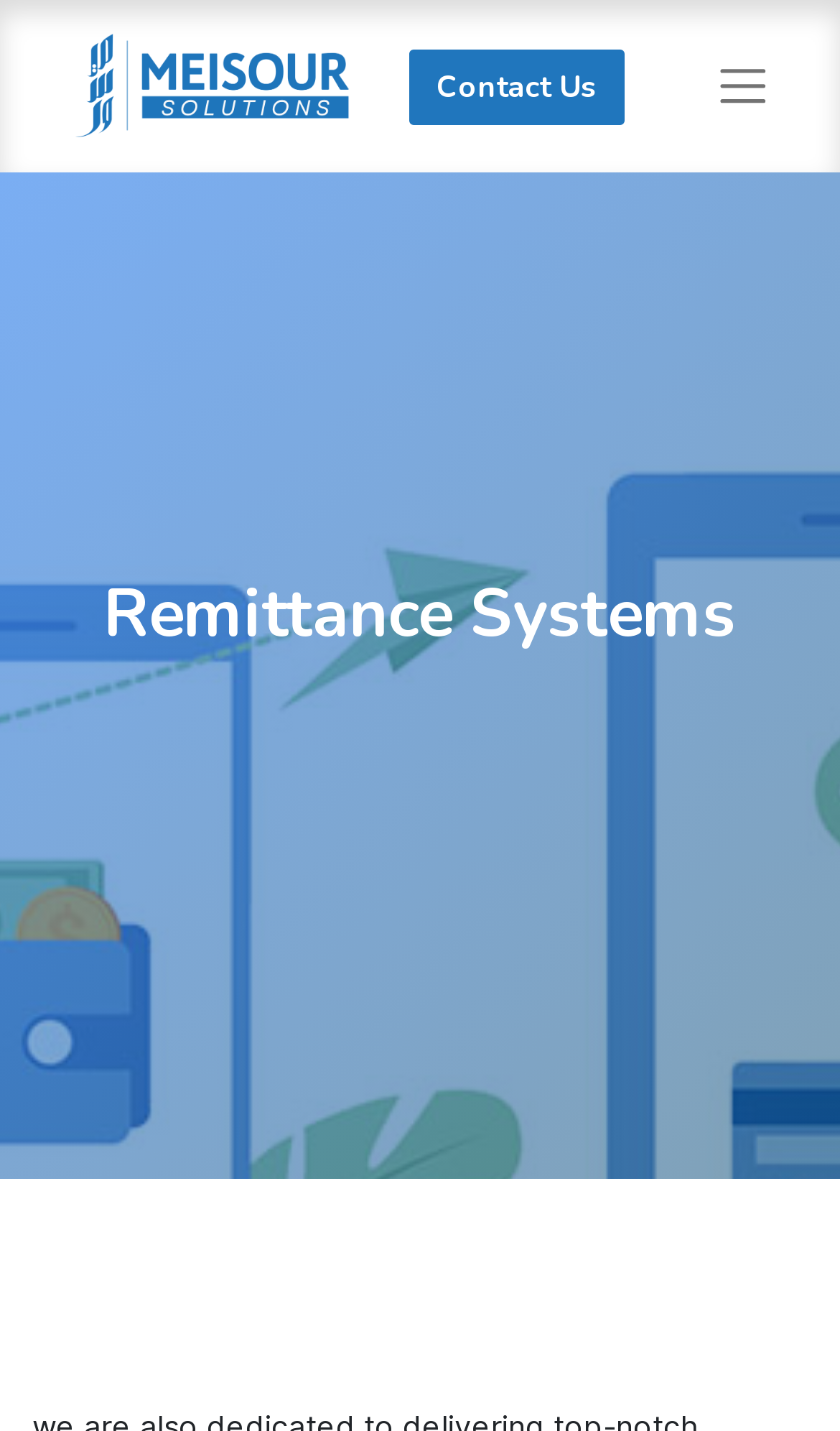Extract the bounding box of the UI element described as: "parent_node: Contact Us".

[0.079, 0.015, 0.425, 0.105]